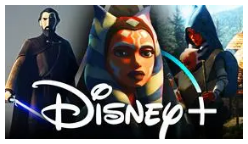Please answer the following question using a single word or phrase: What franchise is featured in the image?

Star Wars